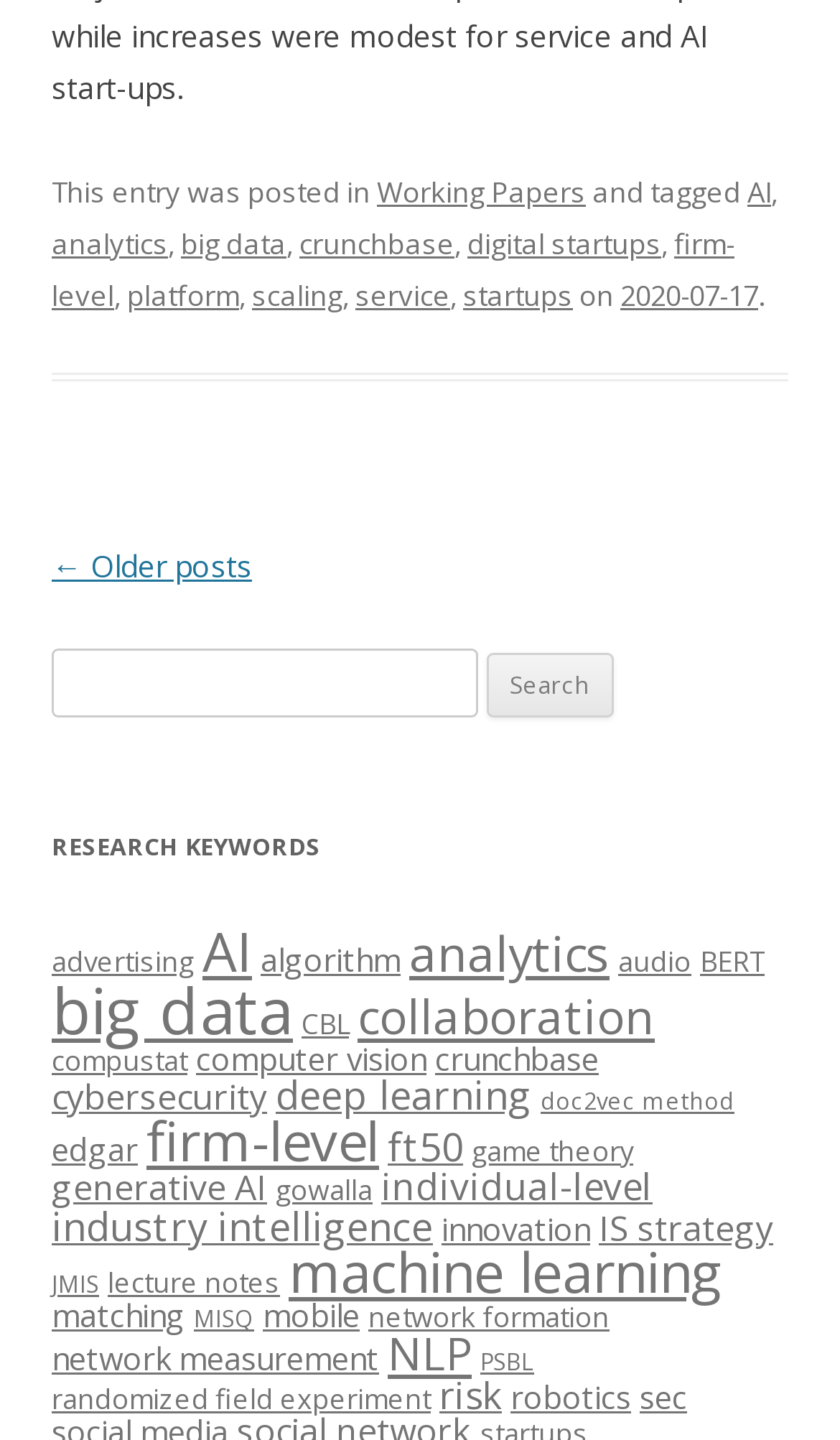Find the bounding box coordinates for the UI element whose description is: "← Older posts". The coordinates should be four float numbers between 0 and 1, in the format [left, top, right, bottom].

[0.062, 0.379, 0.3, 0.407]